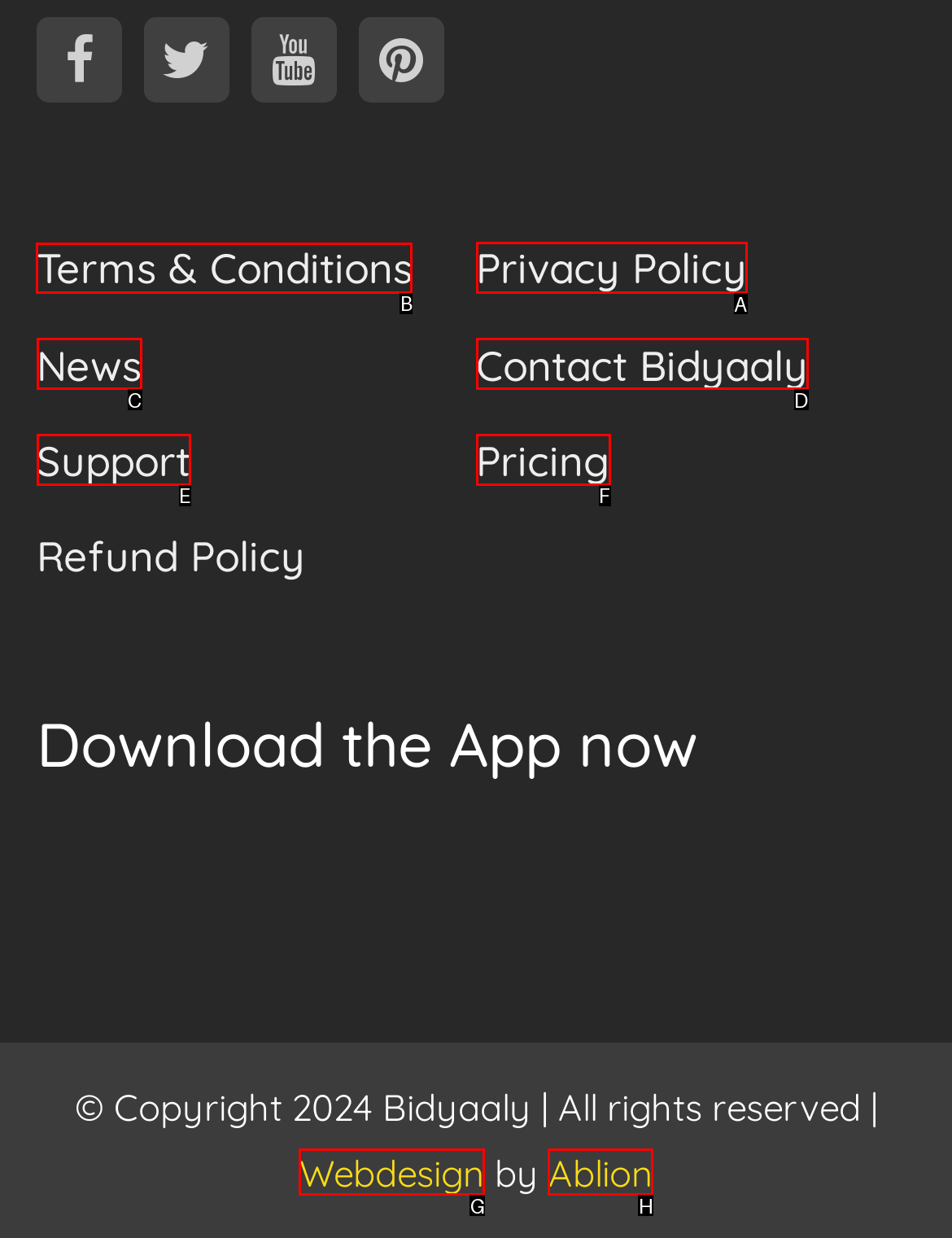Tell me the letter of the correct UI element to click for this instruction: View Terms & Conditions. Answer with the letter only.

B